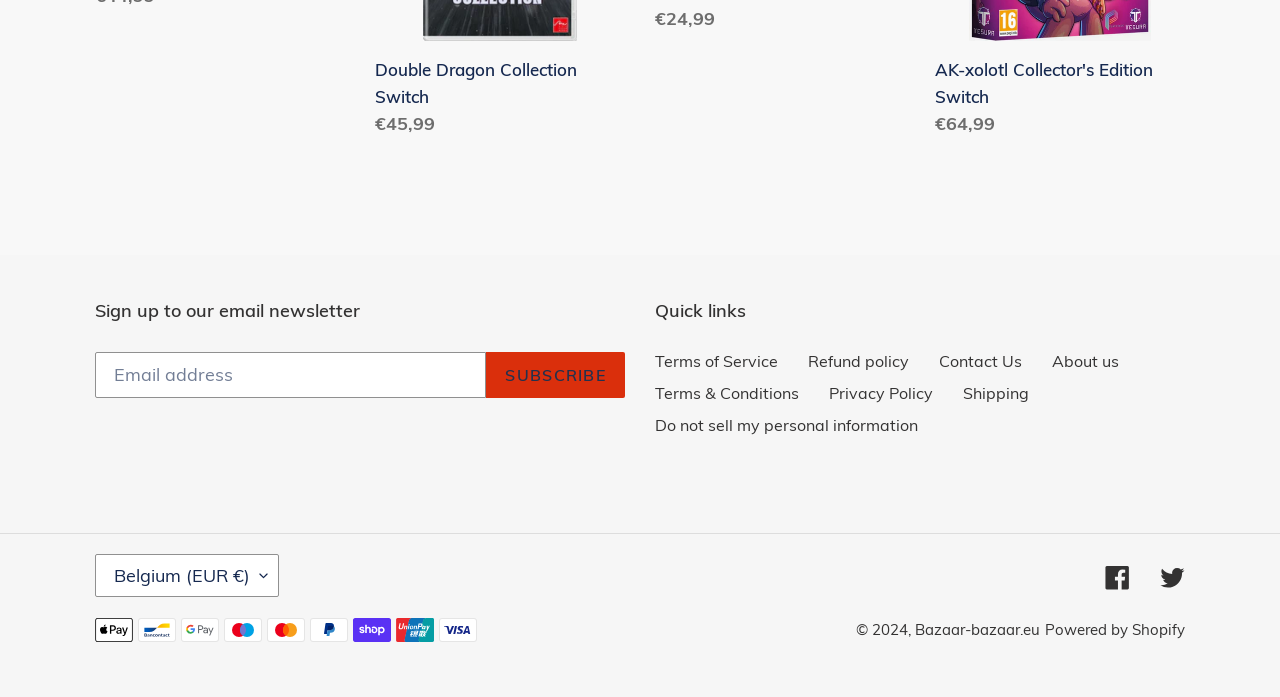Given the description "Terms & Conditions", determine the bounding box of the corresponding UI element.

[0.512, 0.549, 0.624, 0.577]